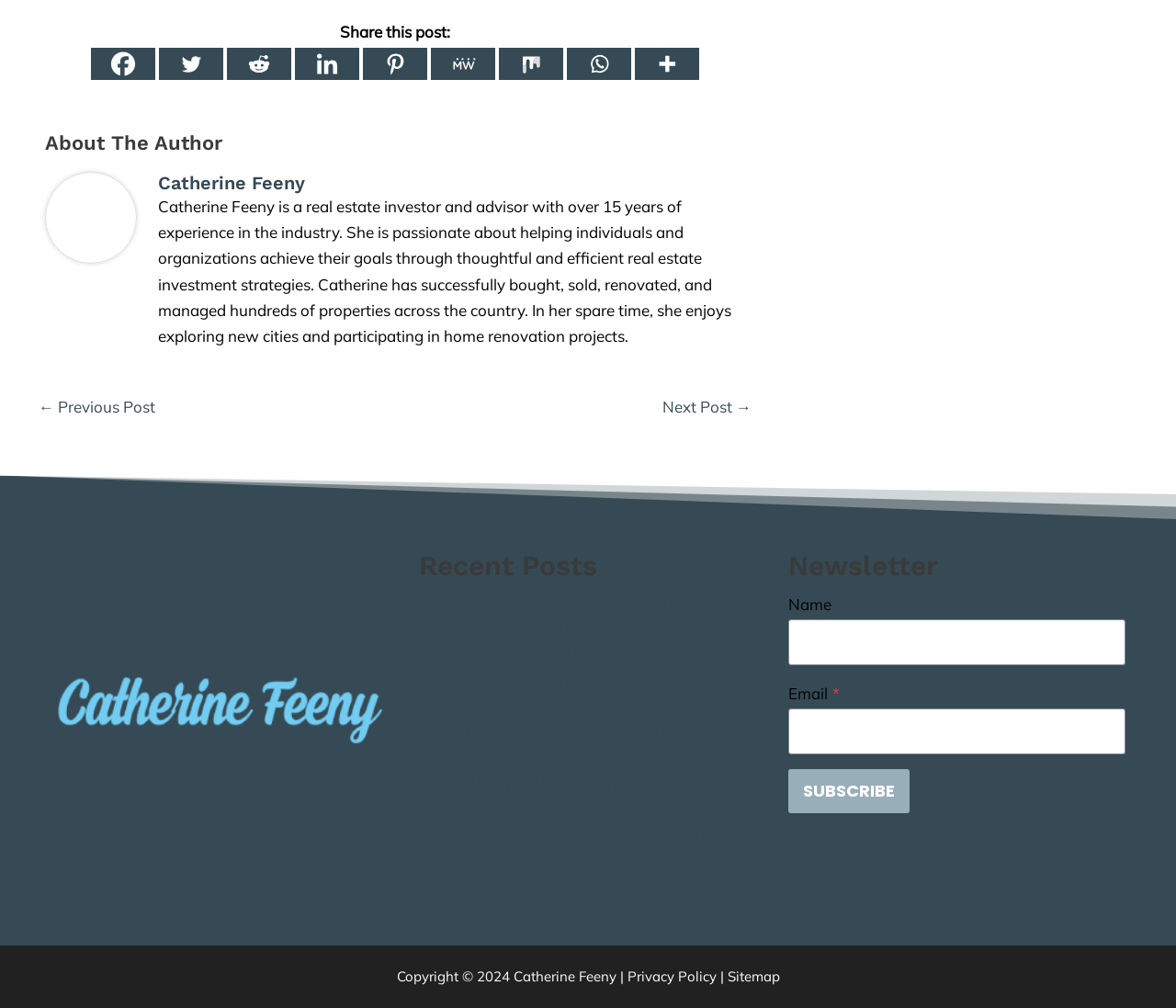Determine the coordinates of the bounding box that should be clicked to complete the instruction: "Submit". The coordinates should be represented by four float numbers between 0 and 1: [left, top, right, bottom].

None